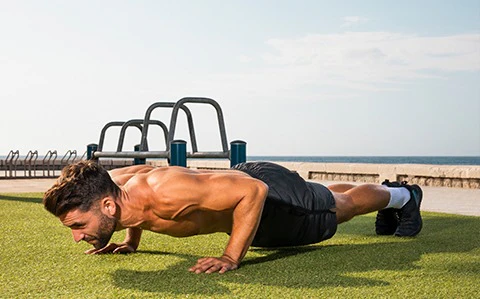Give a detailed account of the visual elements in the image.

The image features a man performing push-ups outdoors, showcasing a strong, athletic physique. He is situated on a grassy surface, with the backdrop of a serene ocean and a clear blue sky. The workout area is equipped with outdoor gym apparatus in the background, enhancing the fitness atmosphere. This exercise is a fundamental bodyweight movement that effectively engages multiple muscle groups, making it a popular choice for building strength and endurance. Push-ups, along with other bodyweight exercises like squats and sit-ups, offer beginners an accessible way to tone muscles and improve overall fitness. The positioning of his body reflects proper form, emphasizing the importance of maintaining a straight back and aligned core during exercise for optimal effectiveness.